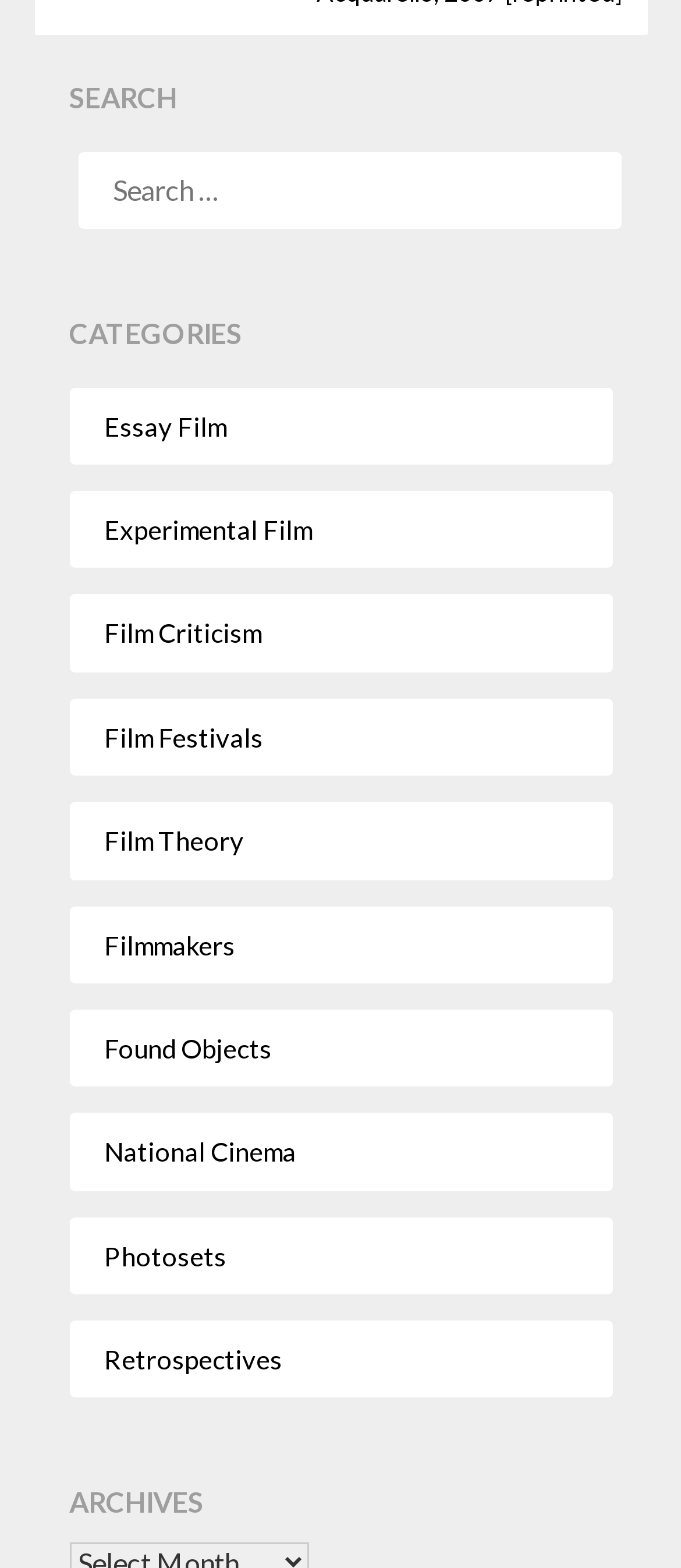What is the first category listed?
Answer the question with just one word or phrase using the image.

Essay Film